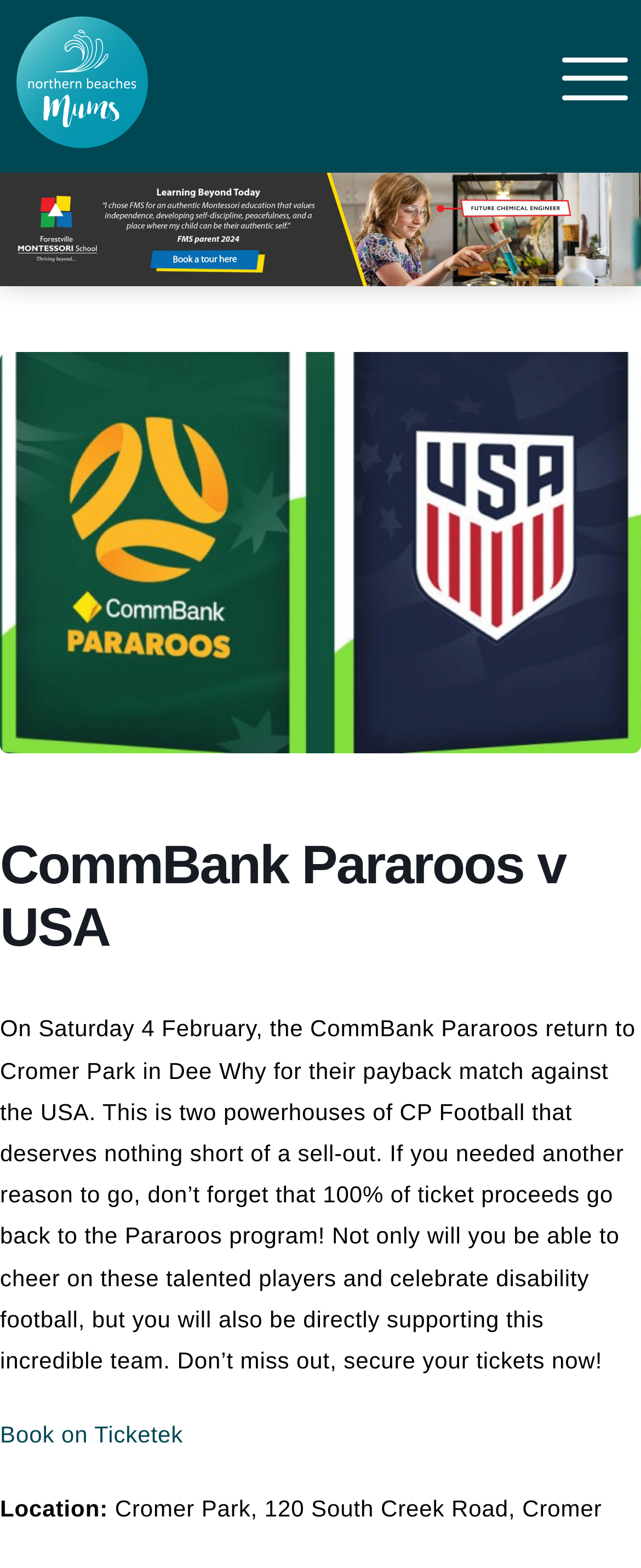Identify the bounding box coordinates for the UI element that matches this description: "alt="Northern Beaches Mums Group"".

[0.0, 0.088, 0.256, 0.109]